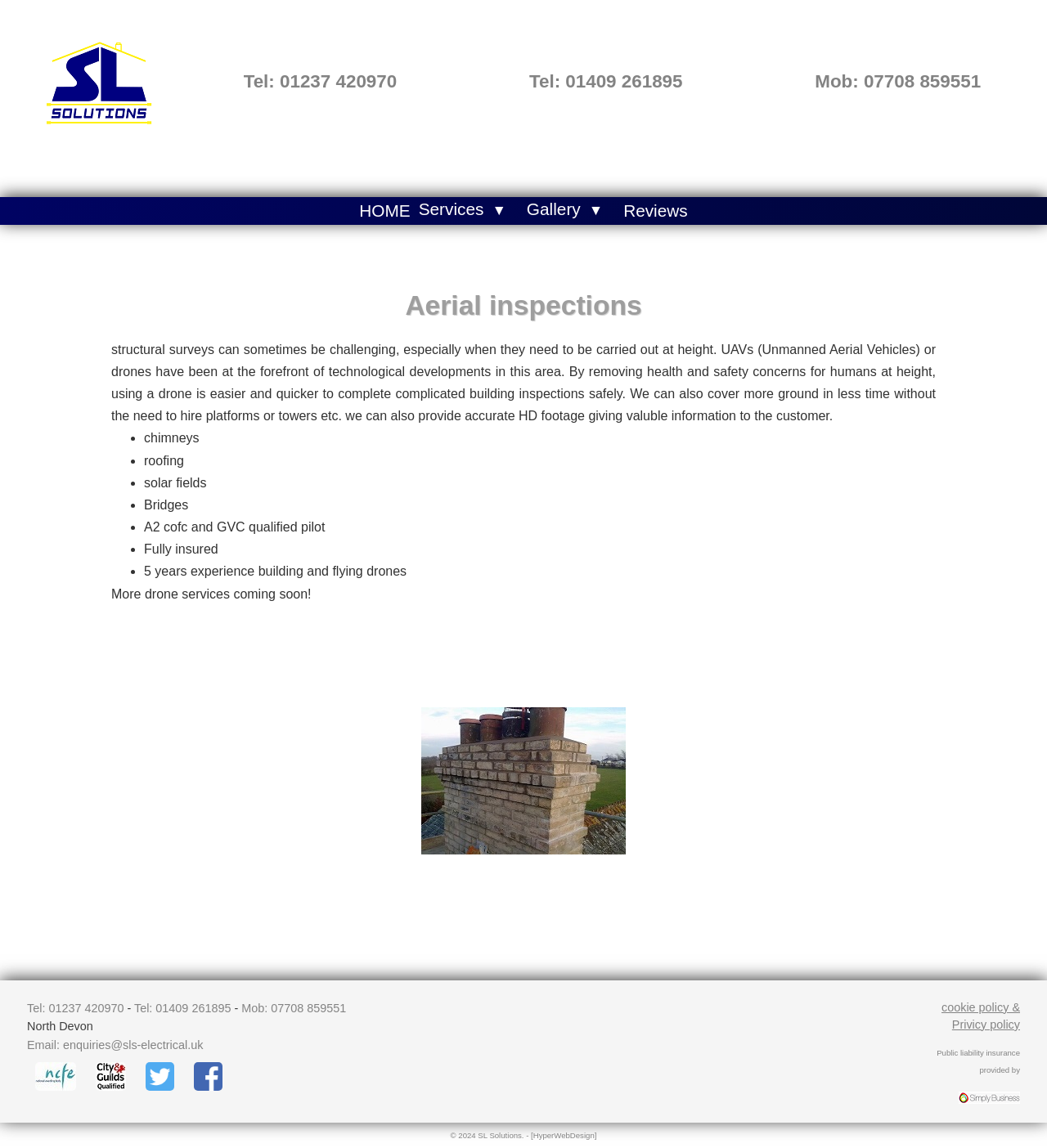Indicate the bounding box coordinates of the clickable region to achieve the following instruction: "Click the 'Gallery' link."

[0.499, 0.17, 0.558, 0.194]